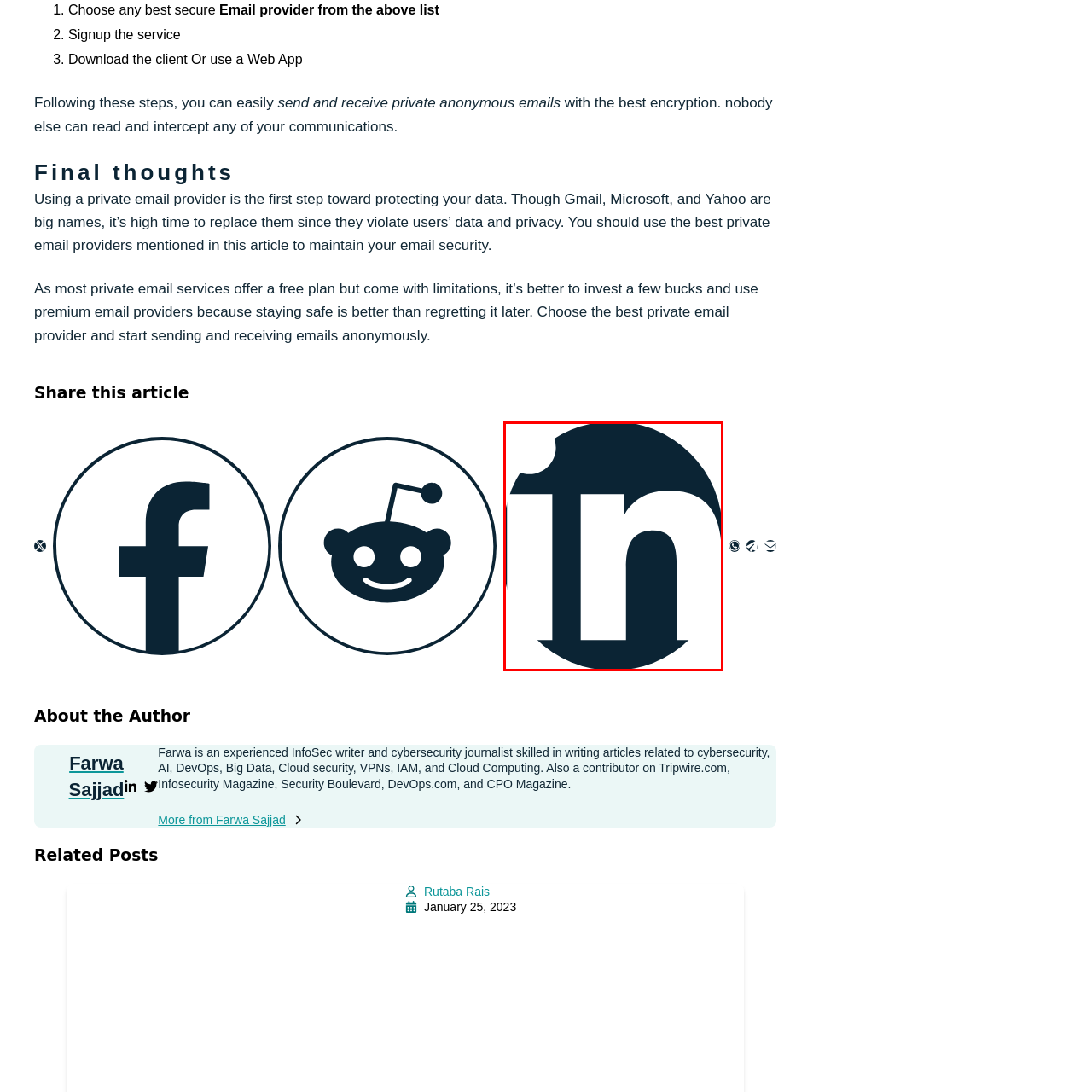Give a detailed account of the visual elements present in the image highlighted by the red border.

The image features a stylized logo of LinkedIn, a professional networking platform. It depicts the recognizable "in" emblem enclosed within a circular design, characterized by a dark blue color scheme. This icon is typically associated with career development, professional networking, and business opportunities. In the context of the surrounding content, the logo likely serves as a link or button for sharing the article on LinkedIn, encouraging readers to connect with others or promote the information discussed in the article on their professional network.